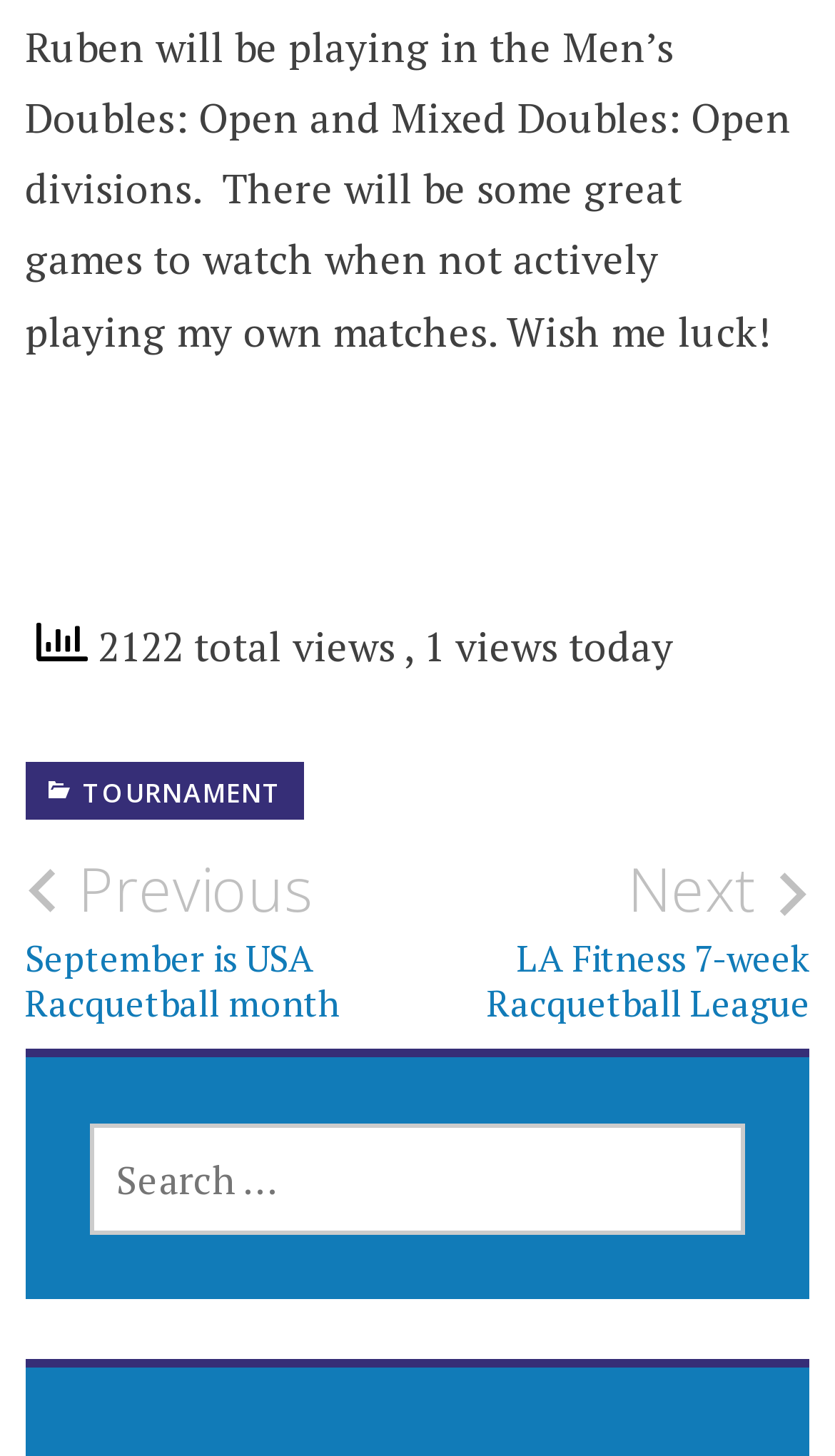Provide a single word or phrase to answer the given question: 
How many total views are there?

2122